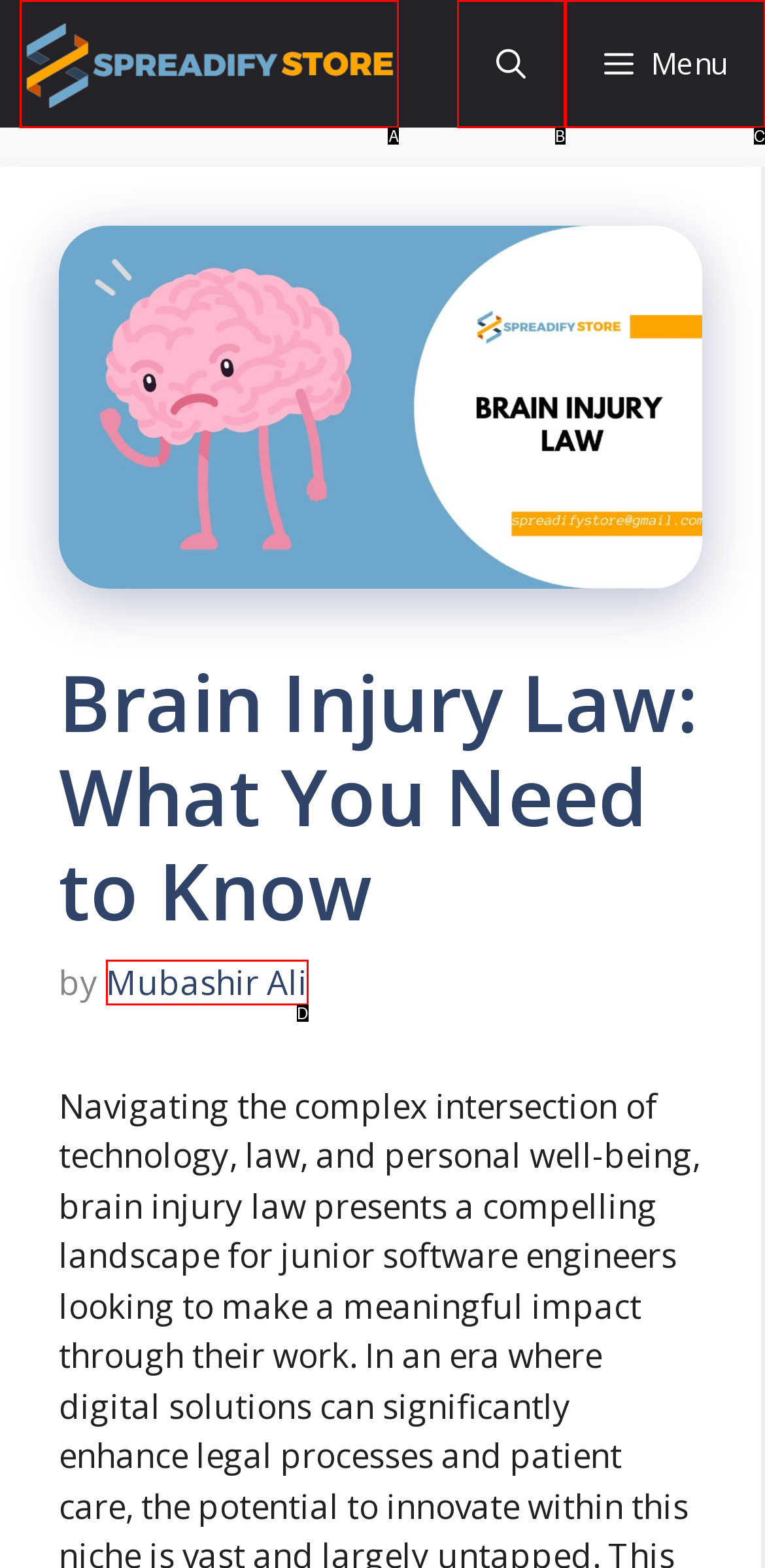Select the letter that corresponds to the description: Menu. Provide your answer using the option's letter.

C